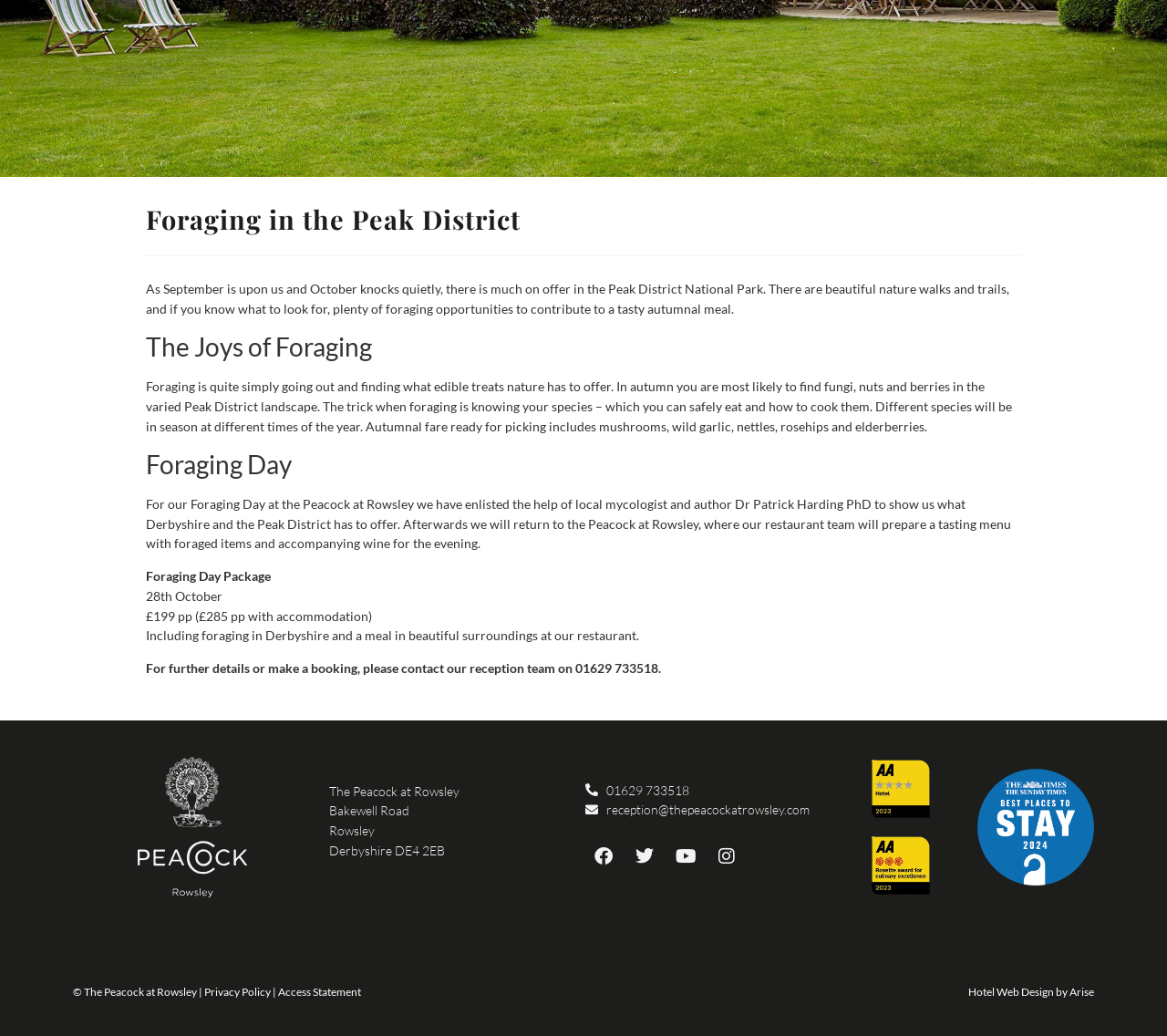Please determine the bounding box coordinates for the UI element described as: "Youtube".

[0.572, 0.809, 0.603, 0.844]